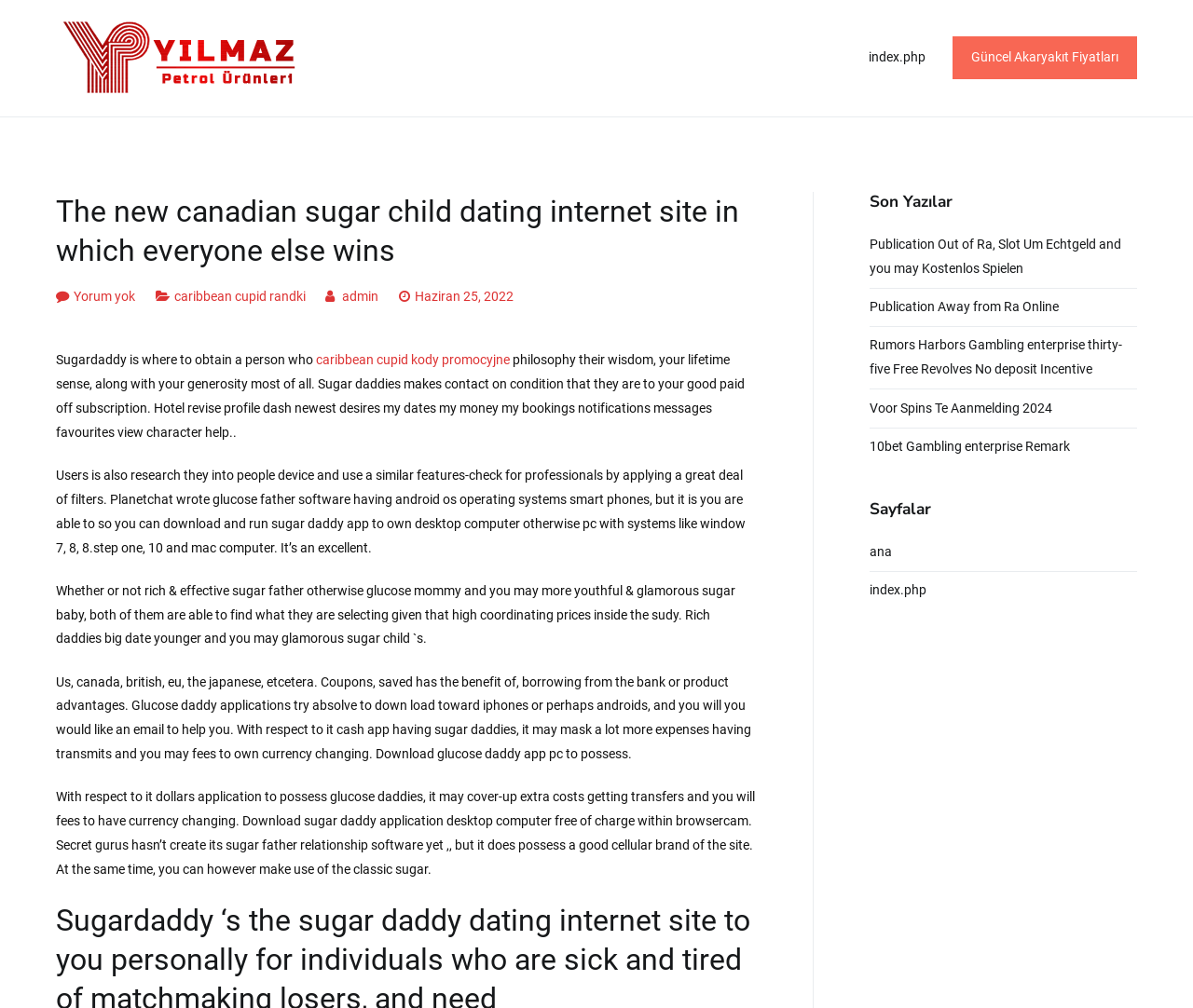Please identify the bounding box coordinates of the clickable region that I should interact with to perform the following instruction: "Check the admin page". The coordinates should be expressed as four float numbers between 0 and 1, i.e., [left, top, right, bottom].

[0.287, 0.287, 0.317, 0.302]